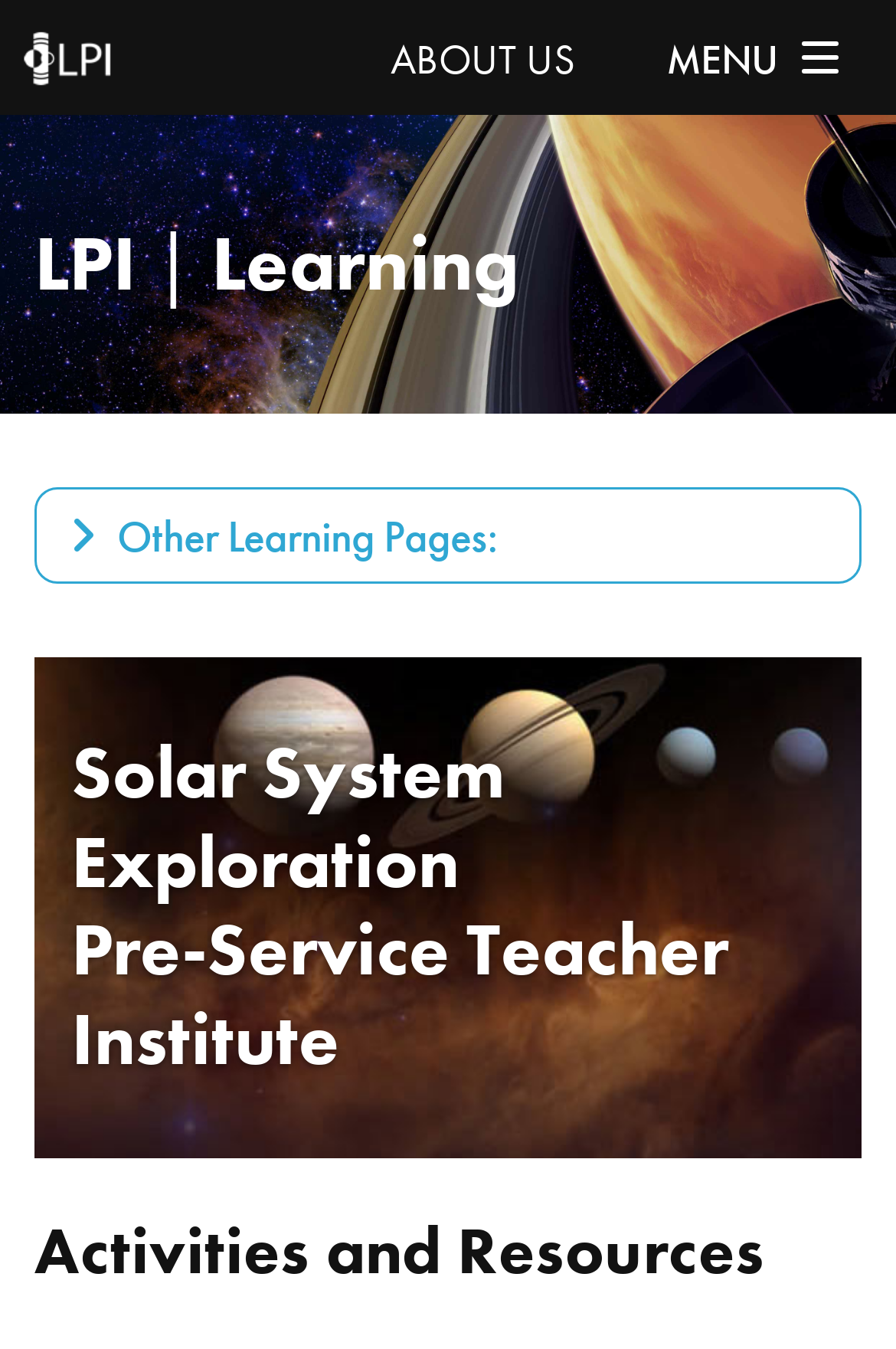Create an in-depth description of the webpage, covering main sections.

The webpage is about the Solar System Exploration Pre-Service Teacher Institute, which offers a free workshop incorporating various Earth and space science activities. 

At the top left of the page, there is an image and a link to the Lunar and Planetary Institute. To the right of this, there is a button labeled "MENU". Further to the right, there is a link with no text. Below these elements, there is a link to "ABOUT US" at the top center of the page.

The main content of the page is divided into sections. The first section has a heading "LPI | Learning" at the top, with two links "LPI" and "Learning" below it. Below these links, there is a button labeled "Other Learning Pages:". 

The next section has a heading "Solar System Exploration Pre-Service Teacher Institute" which takes up most of the page's vertical space. 

At the bottom of the page, there is a heading "Activities and Resources".